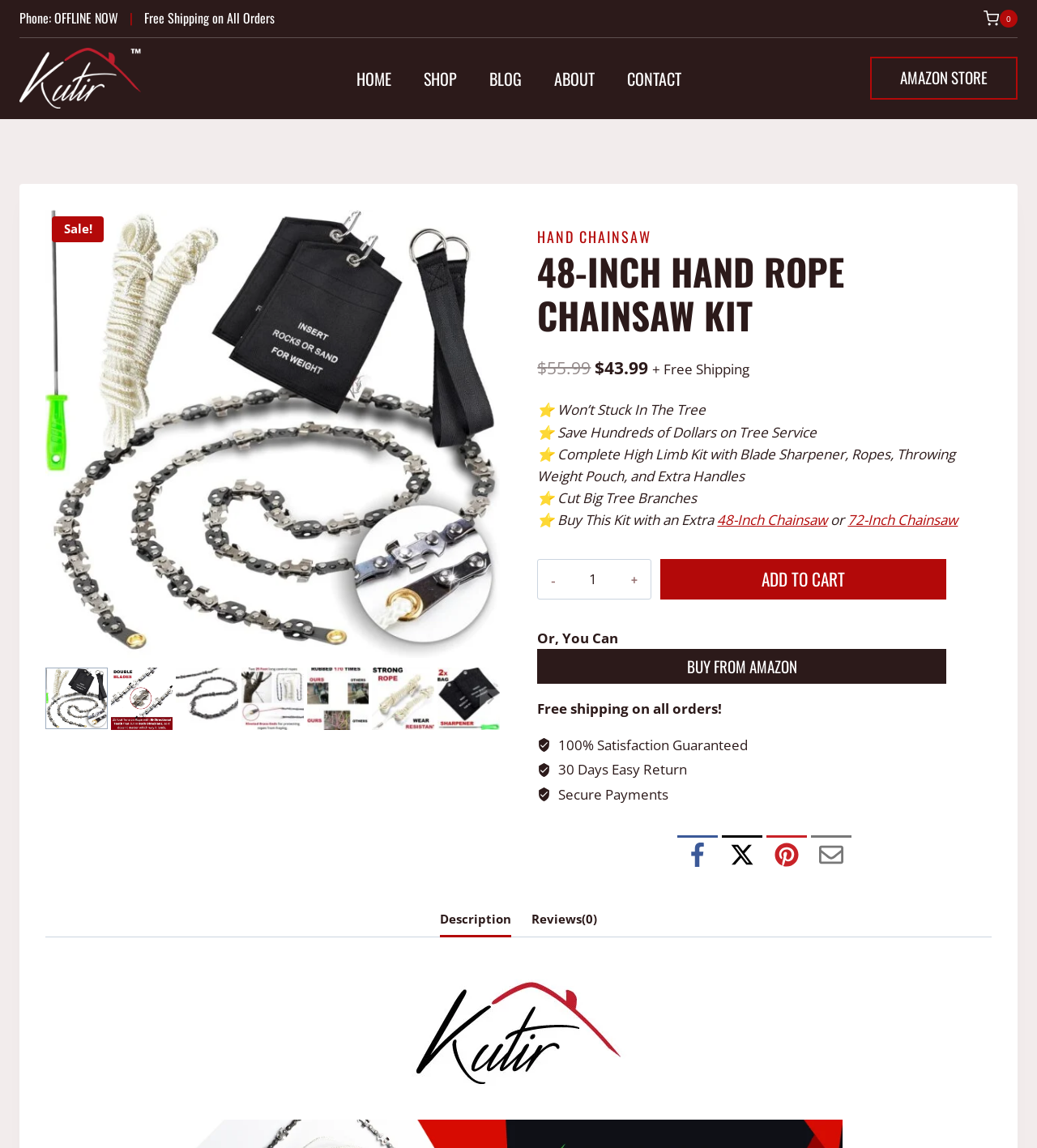Please find the bounding box coordinates in the format (top-left x, top-left y, bottom-right x, bottom-right y) for the given element description. Ensure the coordinates are floating point numbers between 0 and 1. Description: aria-label="Go to slide 8"

[0.485, 0.582, 0.545, 0.636]